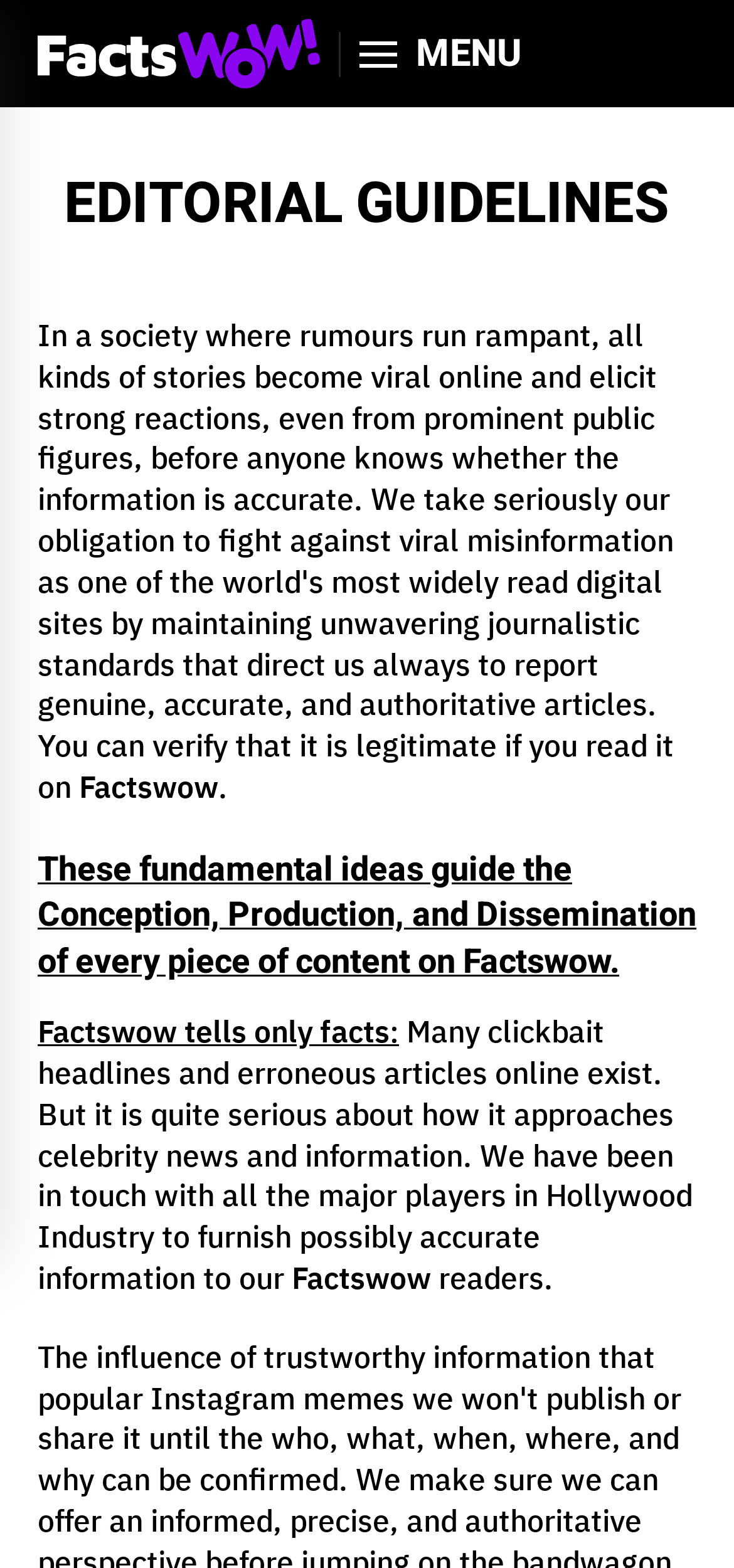What is the tone of the website?
Please provide a comprehensive and detailed answer to the question.

The tone of the website can be inferred from the text 'But it is quite serious about how it approaches celebrity news and information', indicating that the website takes a serious approach to providing information.